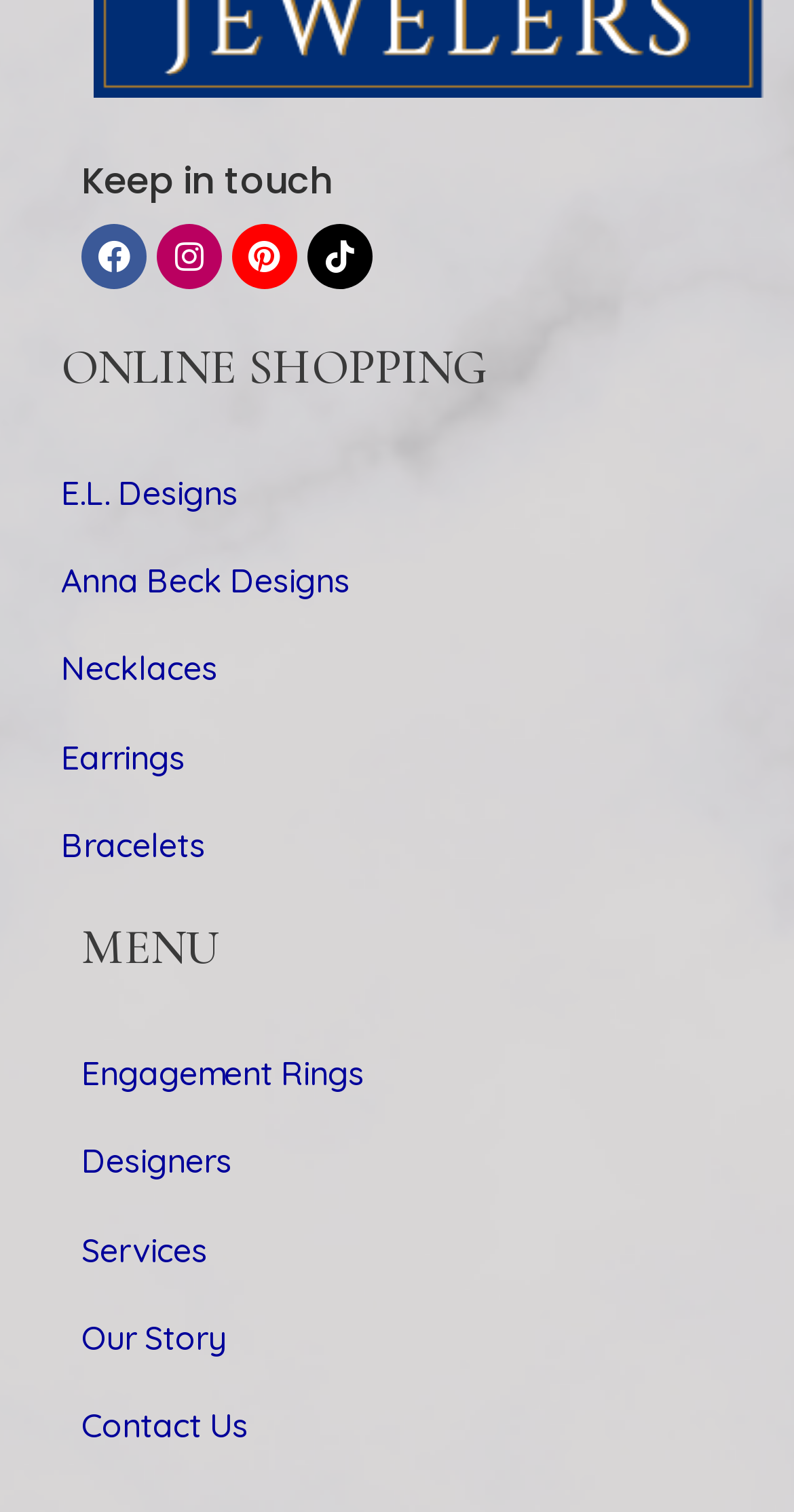Provide a short answer to the following question with just one word or phrase: How many social media links are there?

5